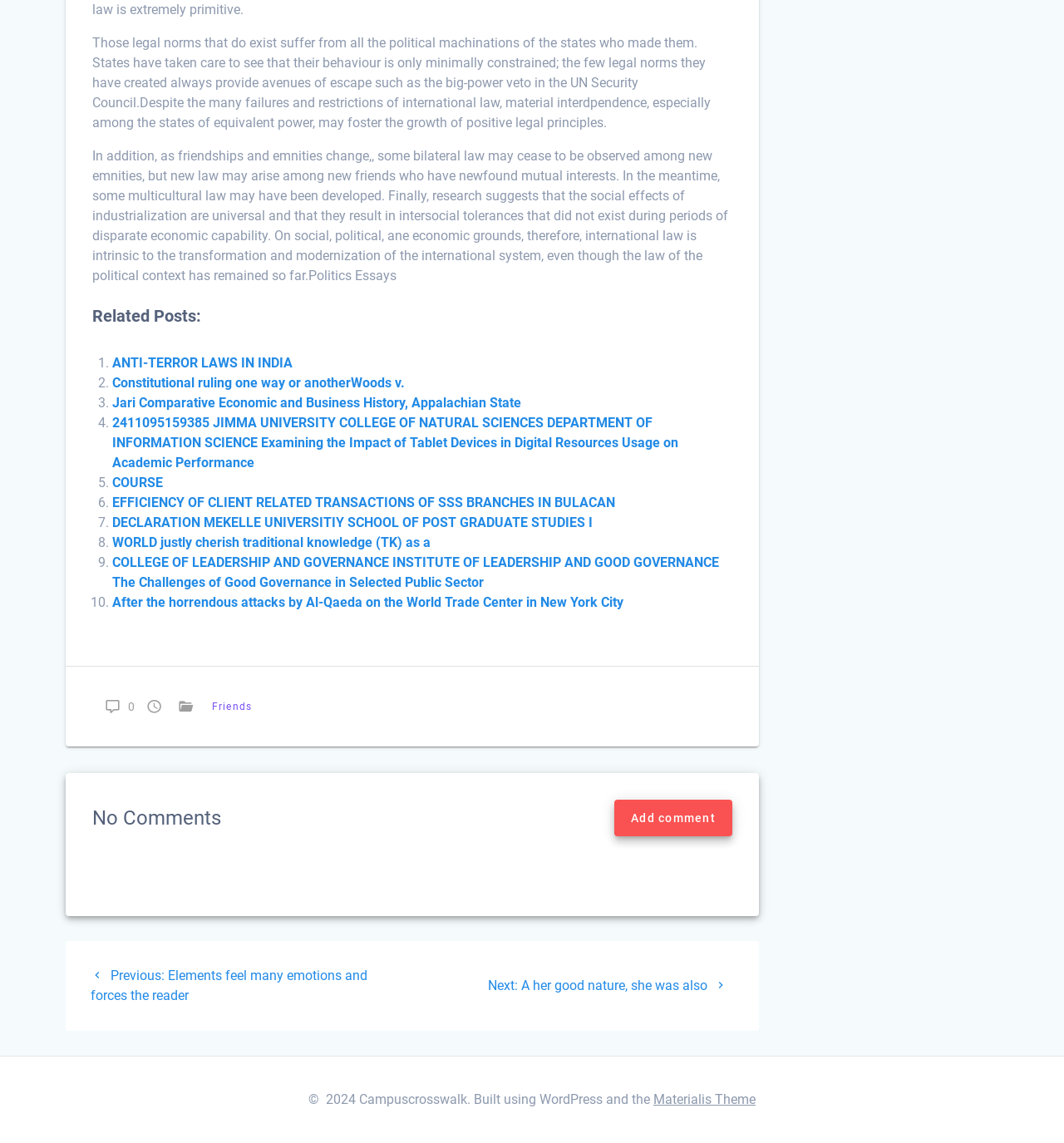How many navigation options are available? Based on the screenshot, please respond with a single word or phrase.

1